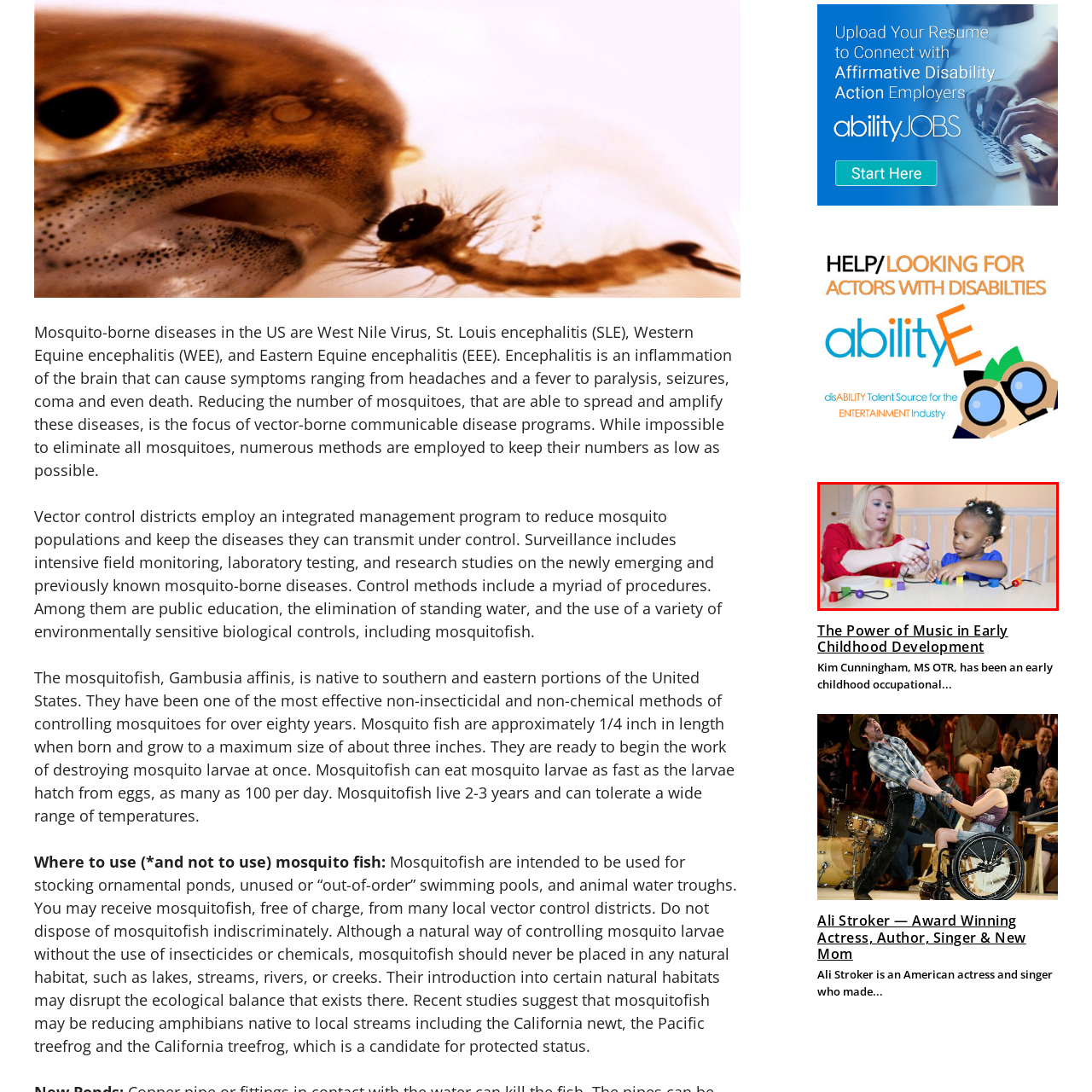What are the blocks being threaded onto?
Observe the image inside the red bounding box carefully and answer the question in detail.

The woman and the young girl are engaging in a playful learning activity where they are threading the colorful blocks onto a string, which is a creative way to develop fine motor skills and hand-eye coordination.